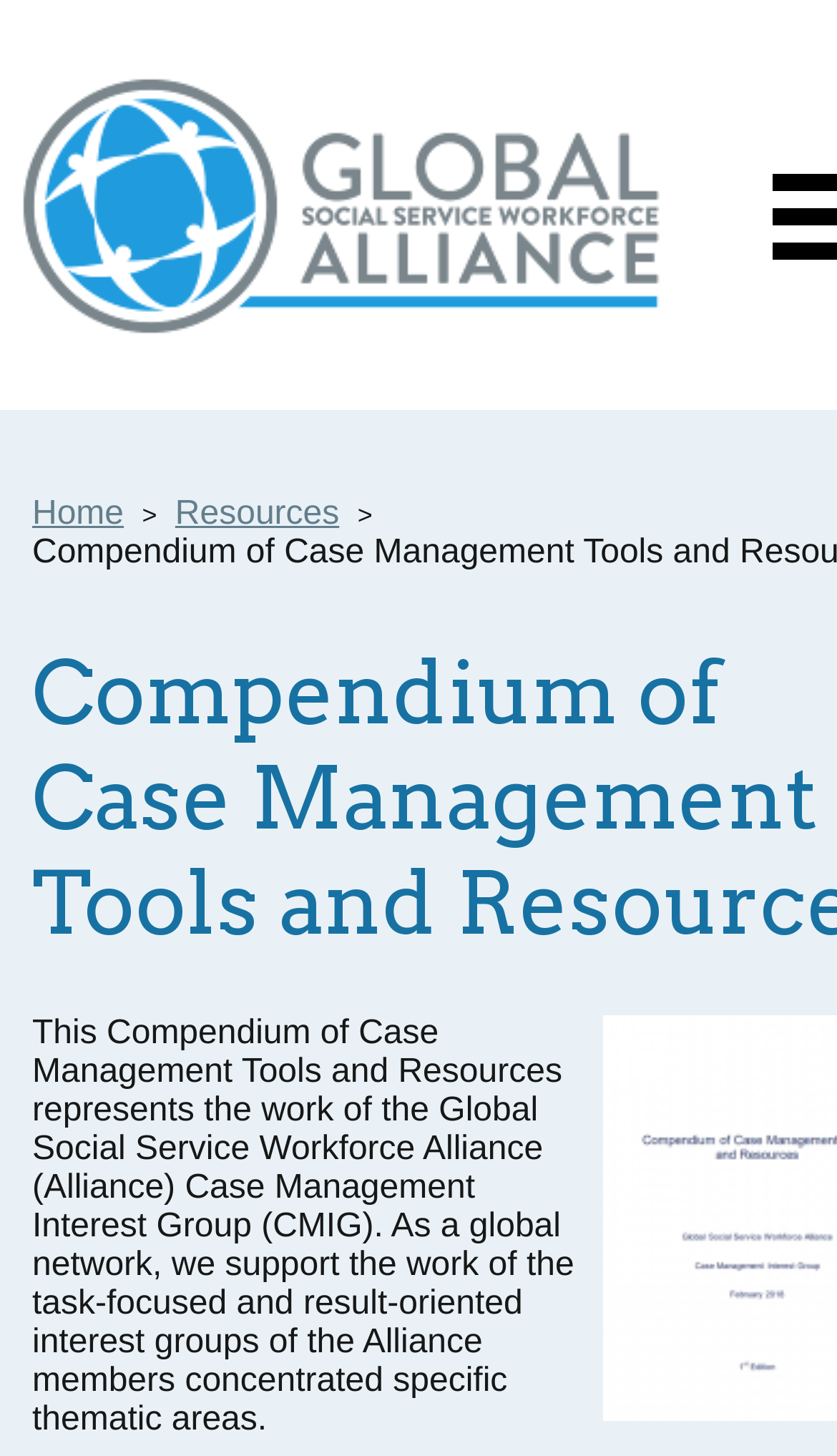Locate the UI element that matches the description alt="Global Social Services Workforce Alliance" in the webpage screenshot. Return the bounding box coordinates in the format (top-left x, top-left y, bottom-right x, bottom-right y), with values ranging from 0 to 1.

[0.026, 0.22, 0.795, 0.245]